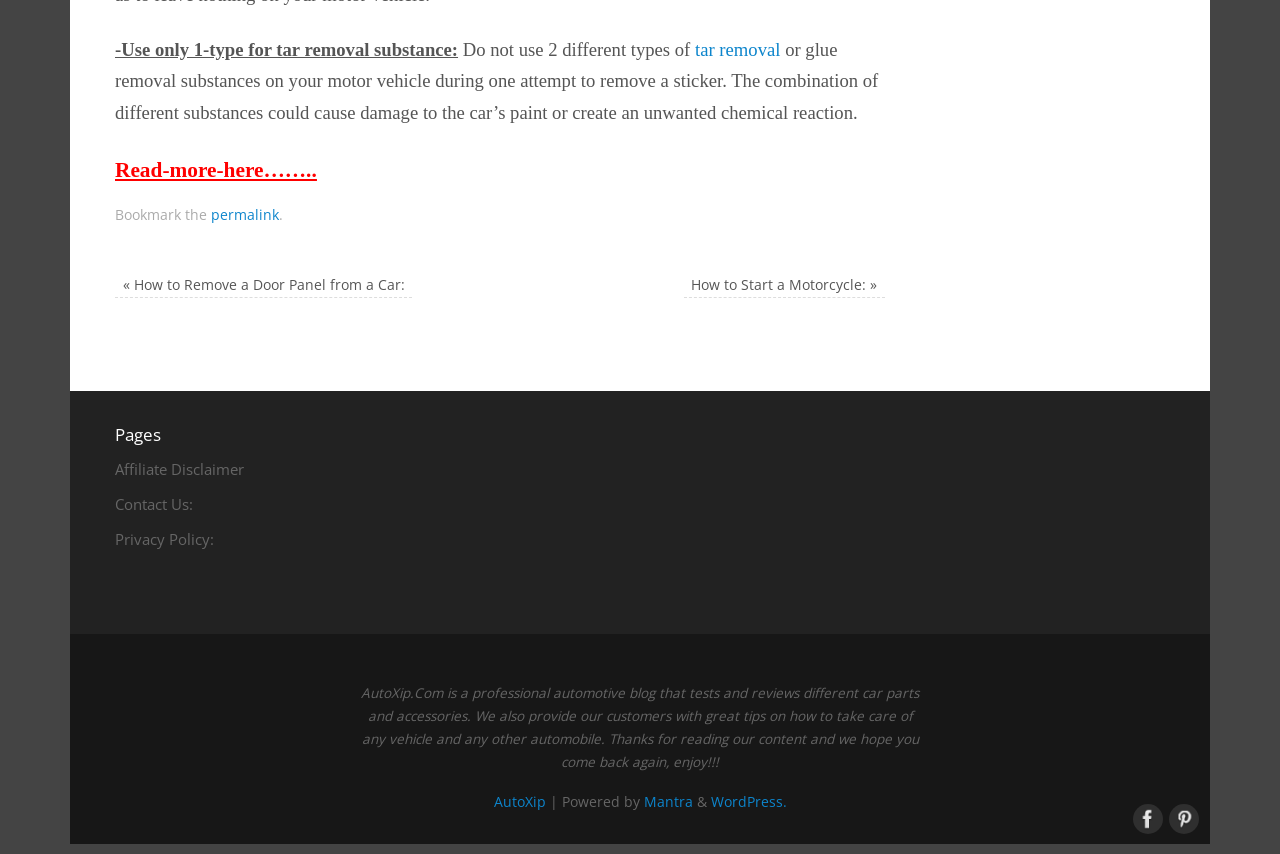Please analyze the image and provide a thorough answer to the question:
What is the topic of this blog?

Based on the content of the webpage, it appears to be a professional automotive blog that tests and reviews different car parts and accessories, and also provides tips on how to take care of vehicles.